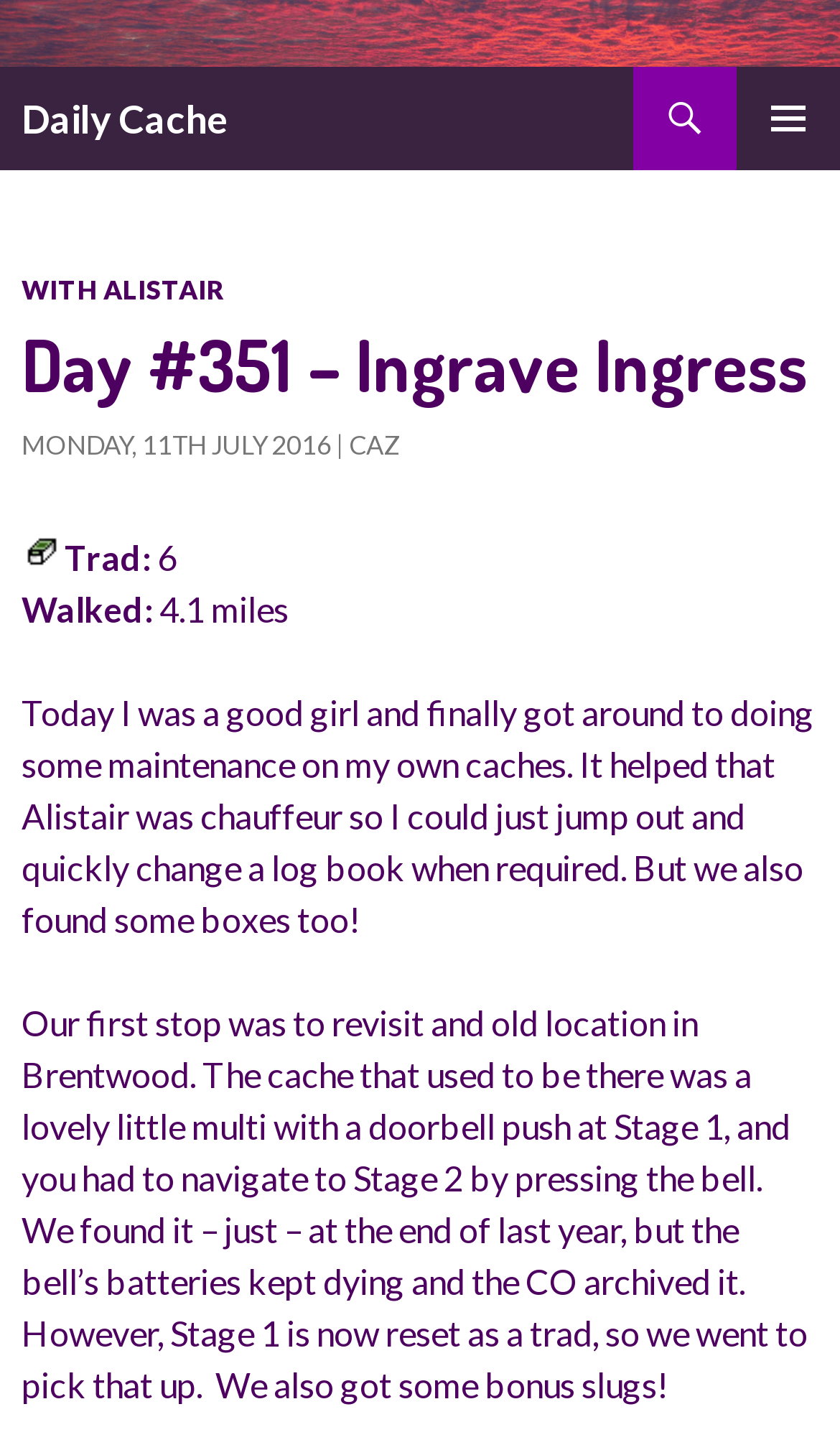Give a detailed account of the webpage's layout and content.

The webpage is a blog post titled "Day #351 – Ingrave Ingress" on the "Daily Cache" website. At the top, there is a logo image of "Daily Cache" and a link to the website's homepage. Below the logo, there is a heading that also reads "Daily Cache". 

On the top right, there are three links: "Search", "PRIMARY MENU", and "SKIP TO CONTENT". The "SKIP TO CONTENT" link is followed by a header section that contains several links, including "WITH ALISTAIR", the title of the blog post "Day #351 – Ingrave Ingress", the date "MONDAY, 11TH JULY 2016", and another link "CAZ". 

Below the header section, there are several blocks of text. The first block displays some statistics, including "Trad:" and "Walked: 4.1 miles". The main content of the blog post starts below, describing the author's experience of doing maintenance on their own caches and finding some new ones. The text is divided into two paragraphs, with the first one describing the author's visit to an old location in Brentwood and the second one detailing their experience of finding a new cache.